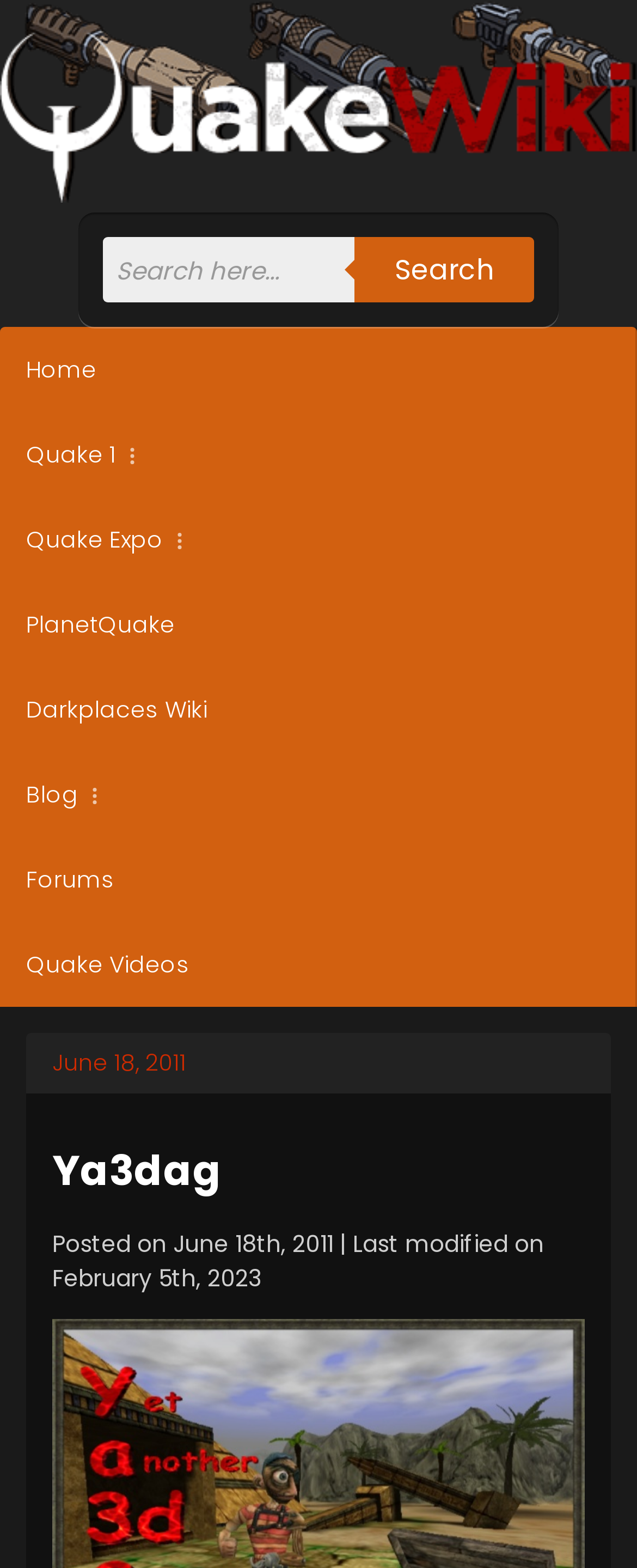Determine the bounding box coordinates for the HTML element described here: "name="esfpx_email" placeholder="Enter your email"".

None